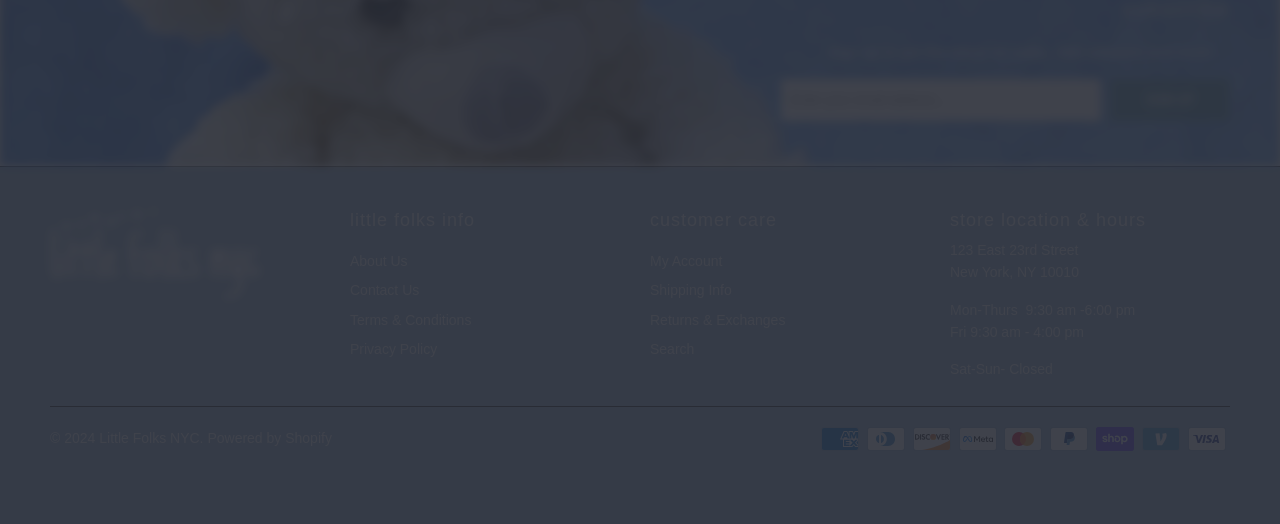Provide the bounding box coordinates of the UI element this sentence describes: "Japanese Dogs".

None